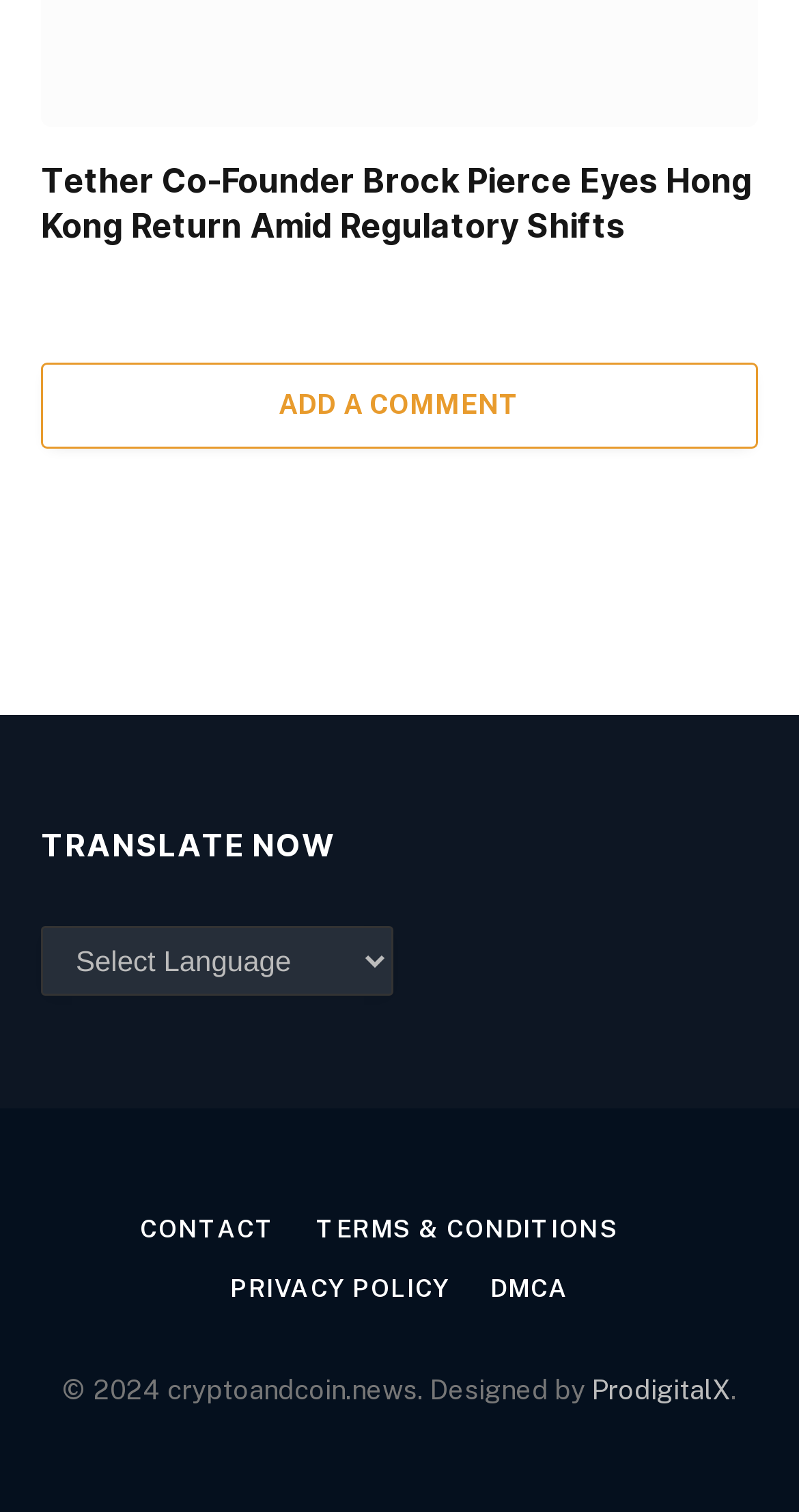Extract the bounding box coordinates for the described element: "ProdigitalX". The coordinates should be represented as four float numbers between 0 and 1: [left, top, right, bottom].

[0.74, 0.909, 0.914, 0.929]